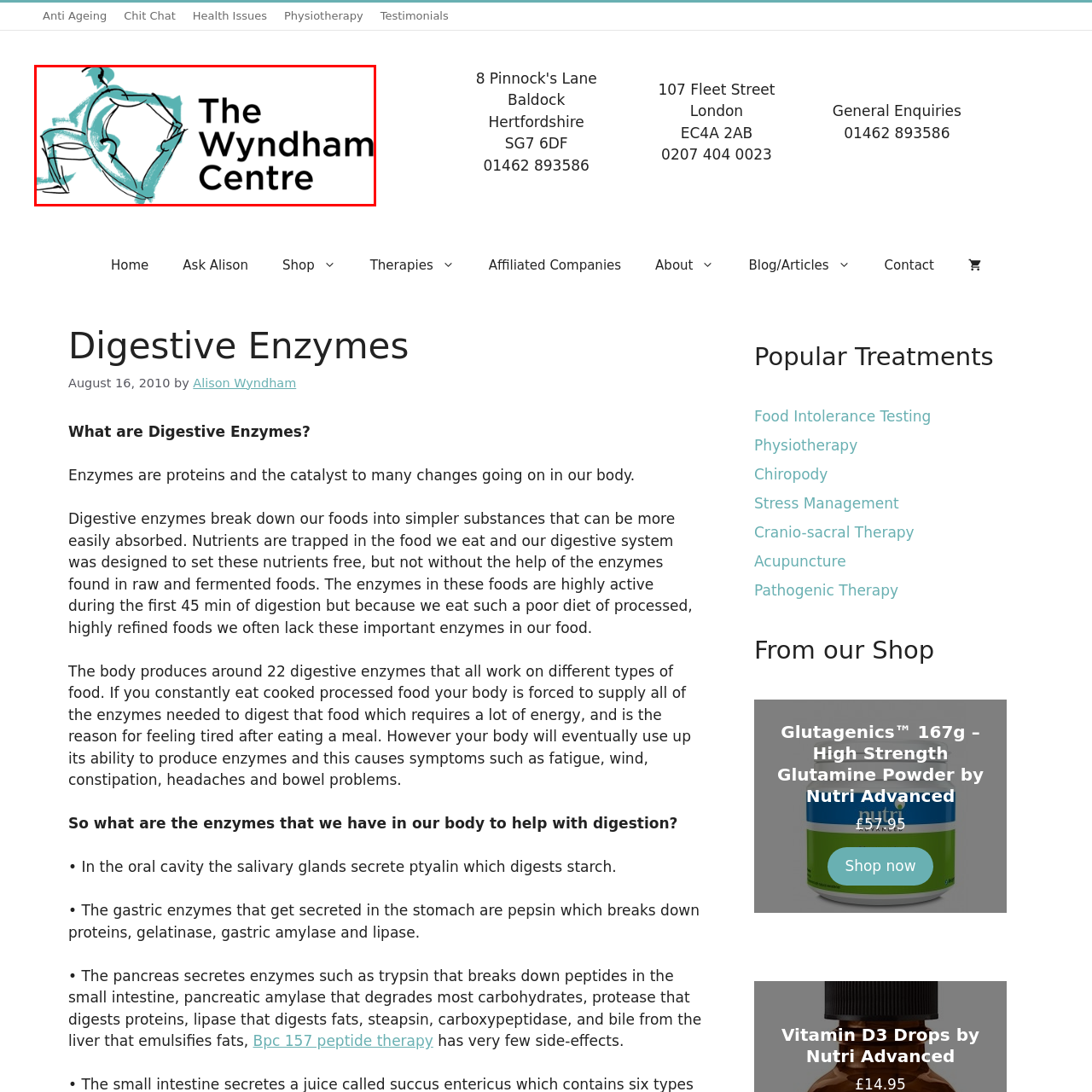Describe extensively the image that is situated inside the red border.

The image features a stylized logo for "The Wyndham Centre," showcasing a simplistic, artistic depiction of a figure engaged in a dynamic pose, emphasizing movement and wellness. The color scheme comprises shades of teal, which gives a fresh and inviting feel, paired with bold black text that clearly states the name of the center. This logo embodies the center's focus on health and well-being, suggesting a modern and holistic approach to health services. The Wyndham Centre likely offers various therapies and treatments, aligning with the overall focus on health improvement and support found throughout the Wyndham Health website.